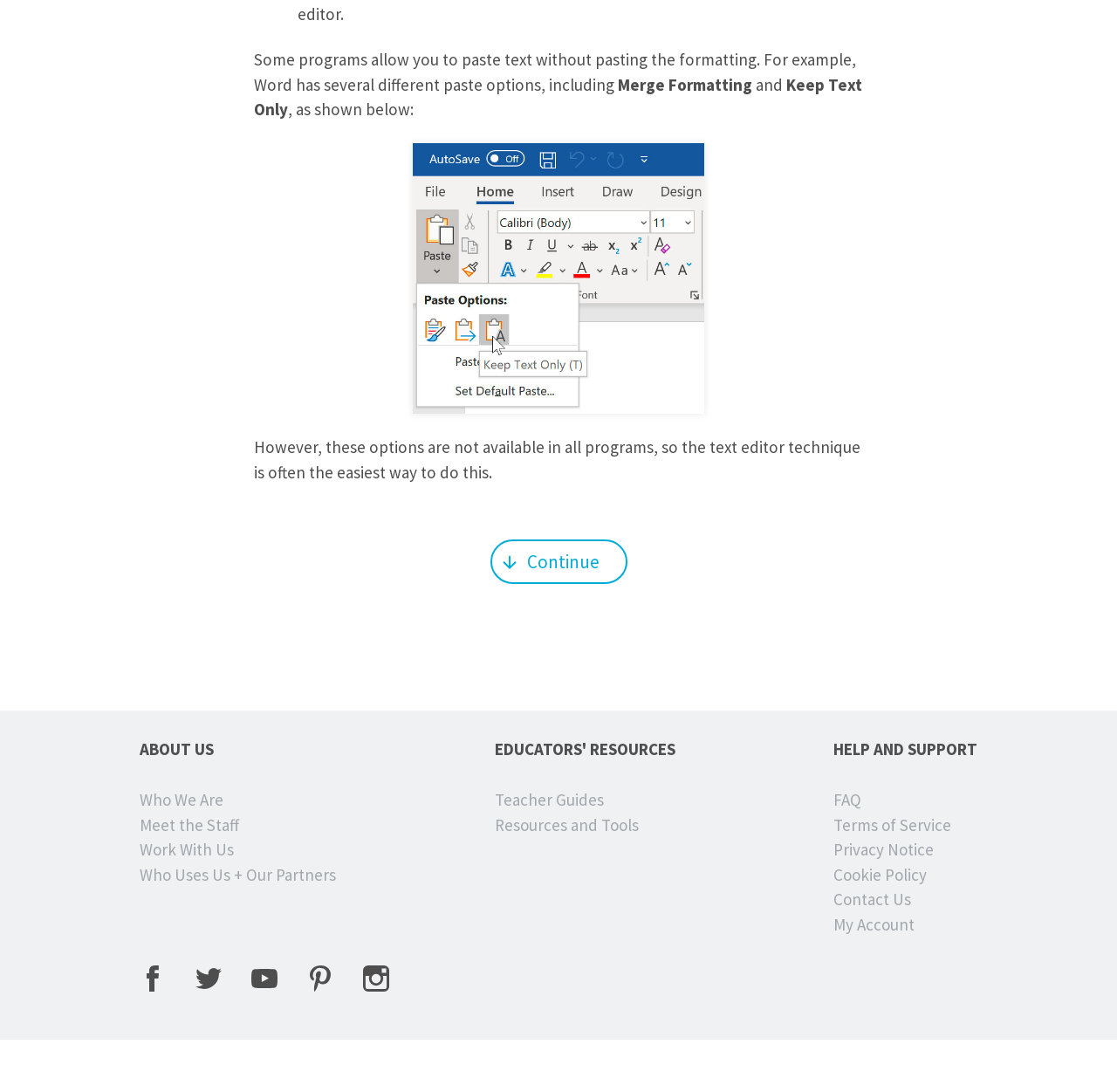Kindly determine the bounding box coordinates for the area that needs to be clicked to execute this instruction: "Click the 'Next Lesson' button".

[0.439, 0.494, 0.561, 0.535]